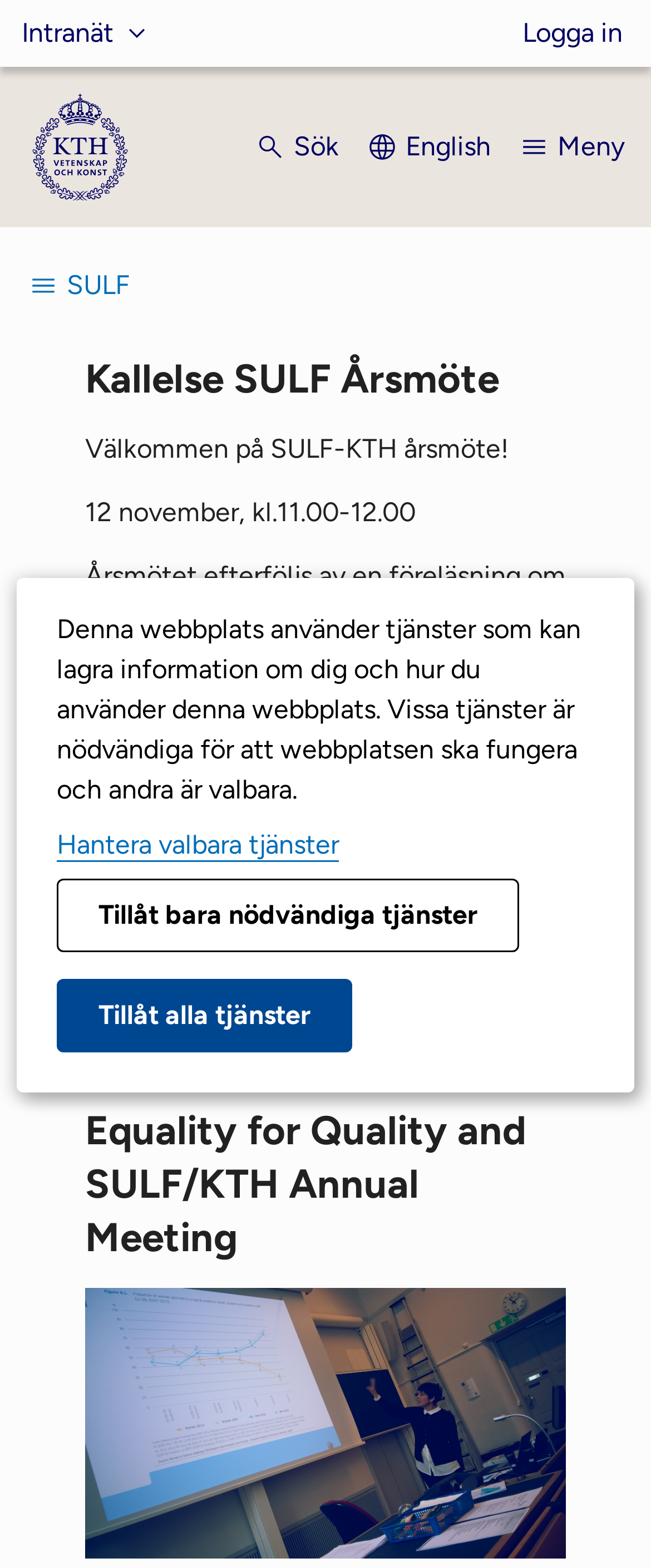Please specify the bounding box coordinates of the clickable section necessary to execute the following command: "Click the 'Logga in' button".

[0.803, 0.0, 0.956, 0.043]